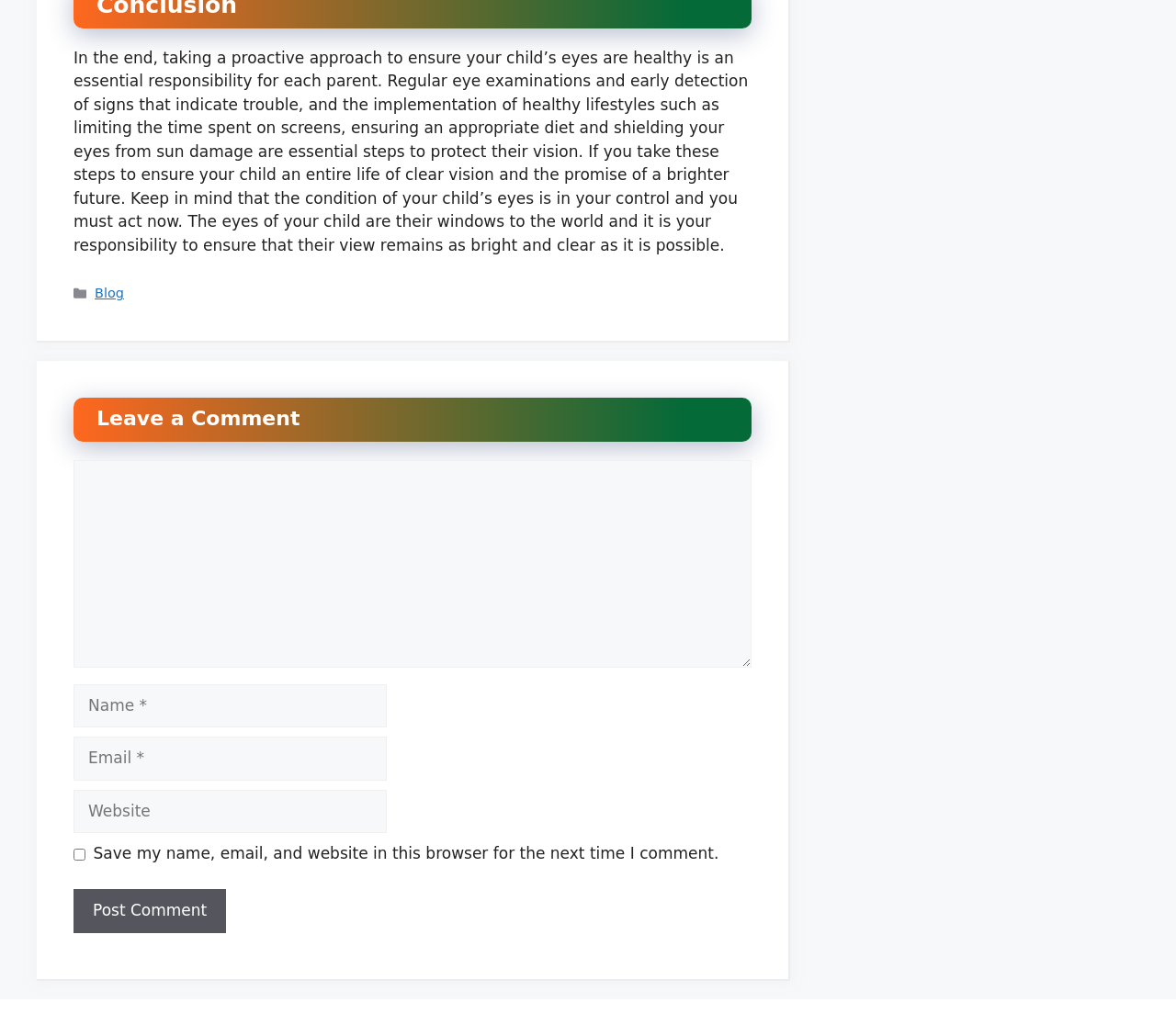What is the category of the article?
Refer to the image and offer an in-depth and detailed answer to the question.

The category of the article can be inferred from the 'Categories' section in the footer, which includes a link to 'Blog', indicating that the article is part of the blog category.